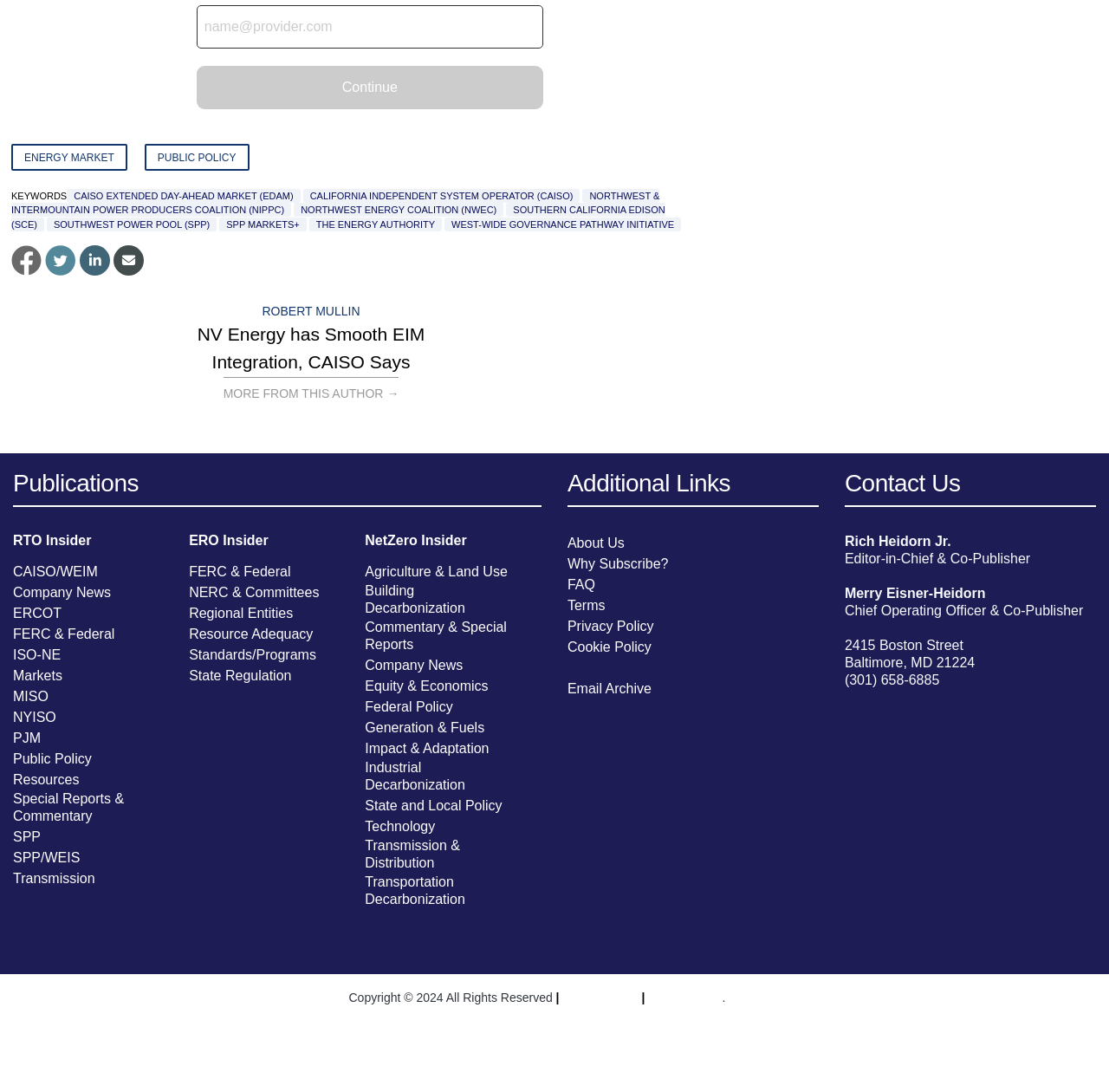Pinpoint the bounding box coordinates of the element you need to click to execute the following instruction: "Visit the 'ENERGY MARKET' page". The bounding box should be represented by four float numbers between 0 and 1, in the format [left, top, right, bottom].

[0.01, 0.132, 0.115, 0.156]